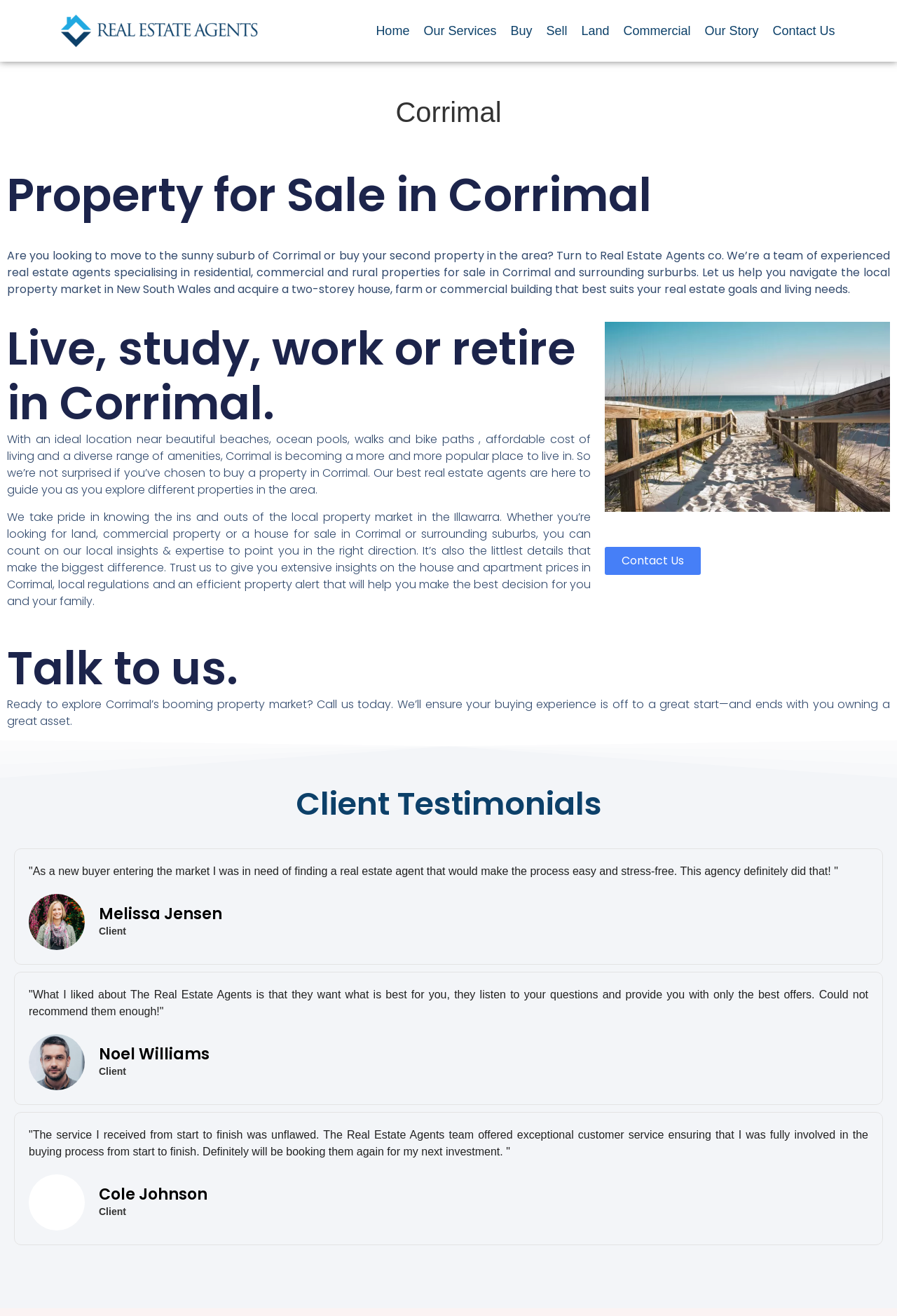Please identify the bounding box coordinates of the area that needs to be clicked to fulfill the following instruction: "Click on Contact Us."

[0.857, 0.011, 0.935, 0.036]